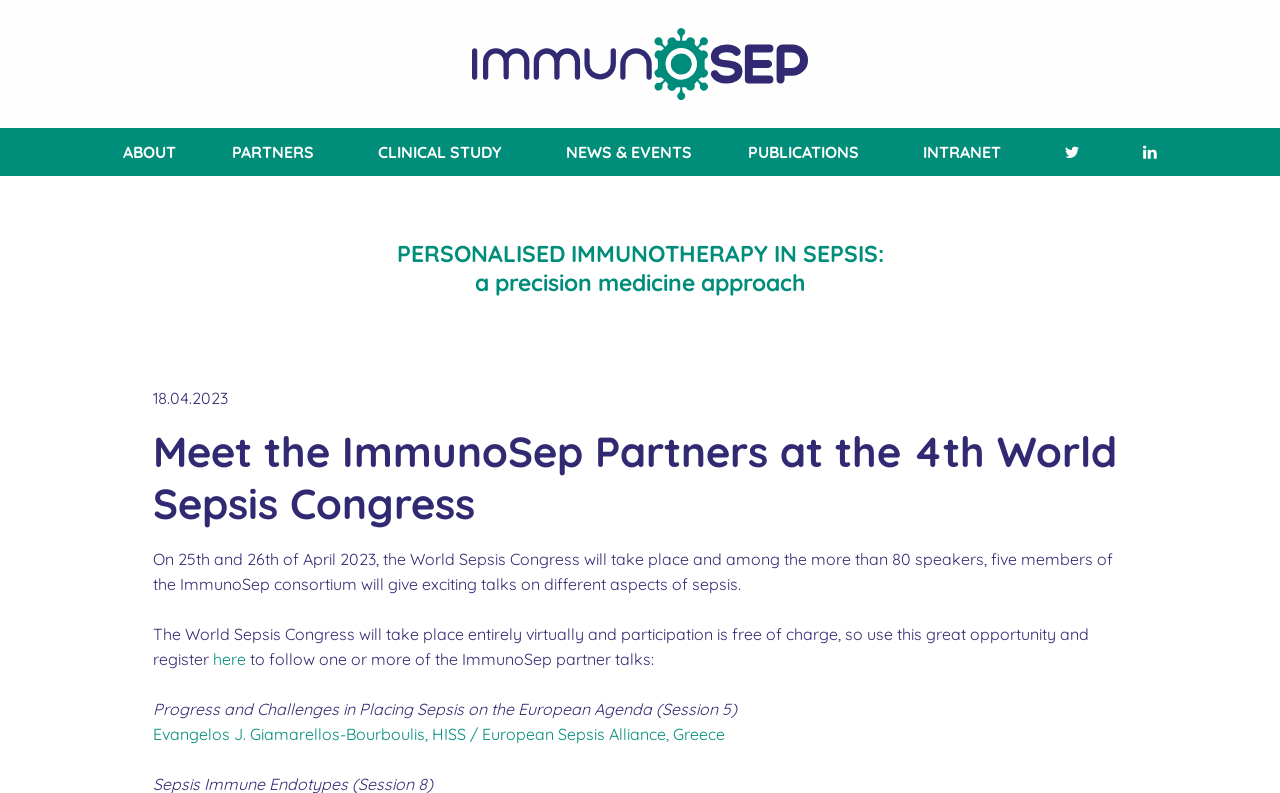Identify the bounding box coordinates of the area that should be clicked in order to complete the given instruction: "Click the ImmunoSep logo". The bounding box coordinates should be four float numbers between 0 and 1, i.e., [left, top, right, bottom].

[0.344, 0.015, 0.656, 0.146]